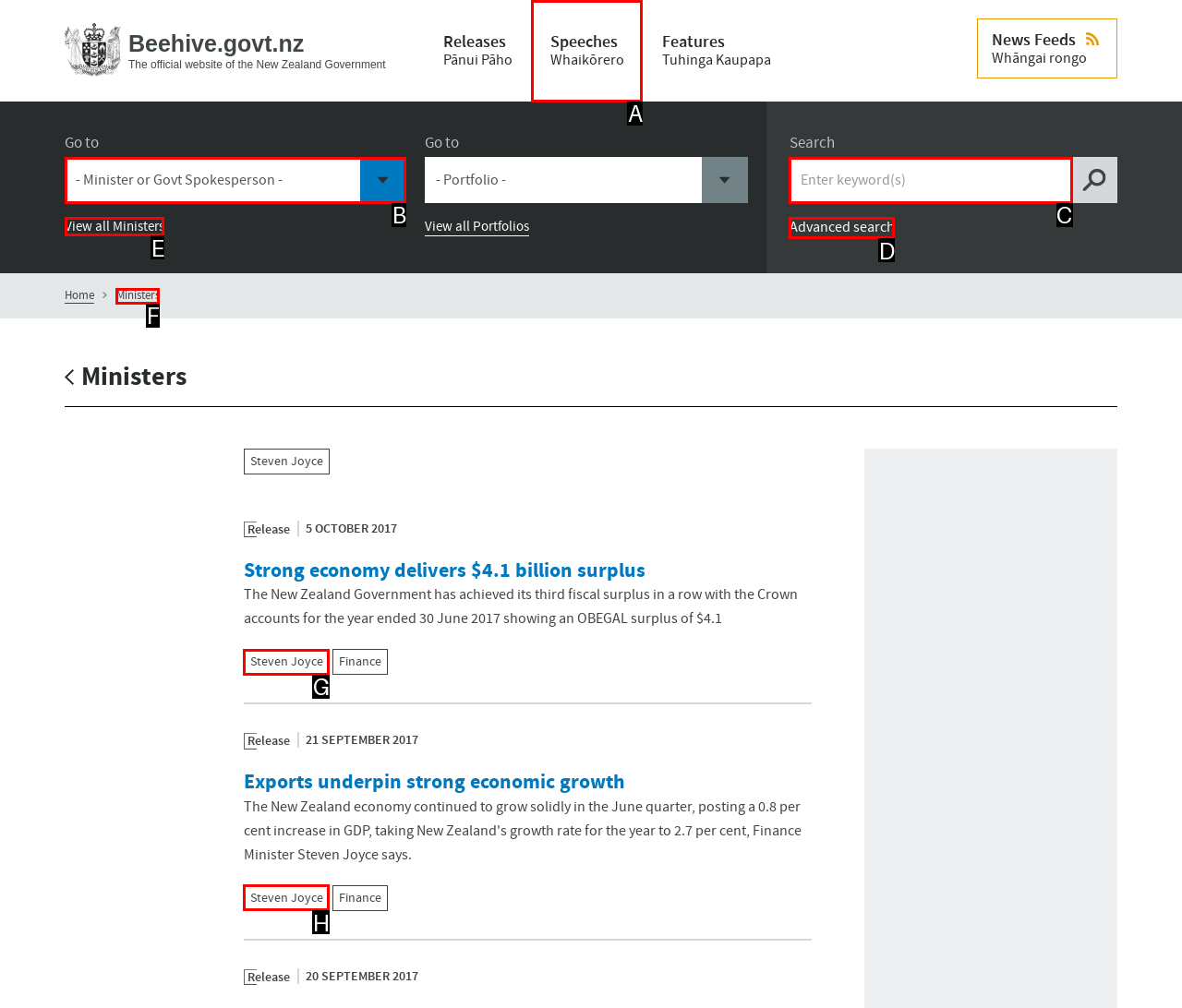Identify the letter of the correct UI element to fulfill the task: View all Ministers from the given options in the screenshot.

E